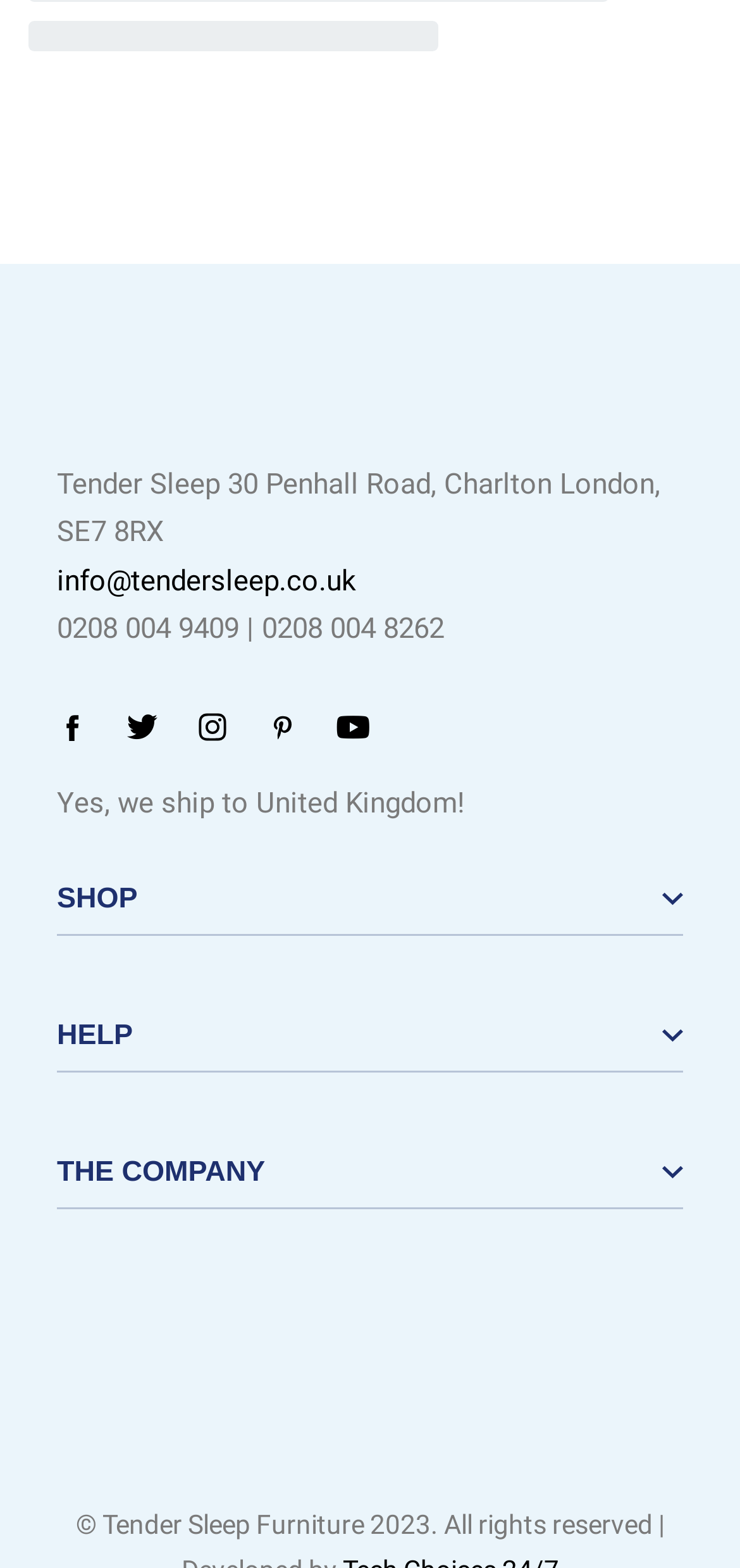Locate the bounding box coordinates of the segment that needs to be clicked to meet this instruction: "Click on the 'Tender Sleep Furniture' link".

[0.077, 0.205, 0.923, 0.27]